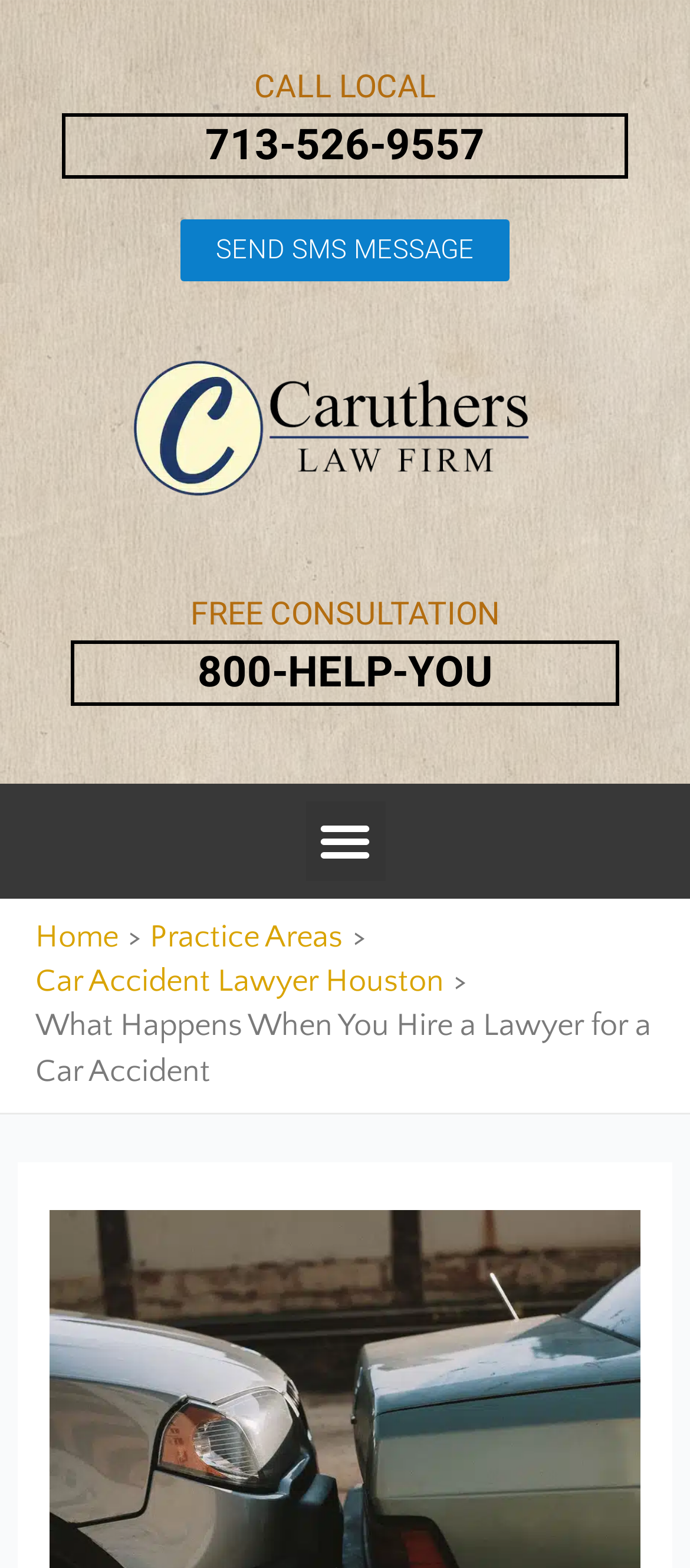Explain the webpage's layout and main content in detail.

The webpage appears to be a law firm's website, specifically focused on car accident lawyers in Houston, TX. At the top, there is a prominent header with the title "What Happens When You Hire a Lawyer for a Car Accident" and a phone number "713-526-9557". 

Below the header, there are several links and buttons. On the left side, there are three links: "CALL LOCAL", "713-526-9557", and "SEND SMS MESSAGE". On the right side, there are two links: "FREE CONSULTATION" and "800-HELP-YOU". 

Further down, there is a menu toggle button labeled "Menu Toggle" on the right side. Below that, there is a navigation section labeled "Breadcrumbs" that contains four links: "Home", "Practice Areas", "Car Accident Lawyer Houston", and a static text "What Happens When You Hire a Lawyer for a Car Accident". 

At the very bottom, there is a small static text "Post navigation". Overall, the webpage has a simple layout with a focus on providing contact information and navigation to different sections of the website.